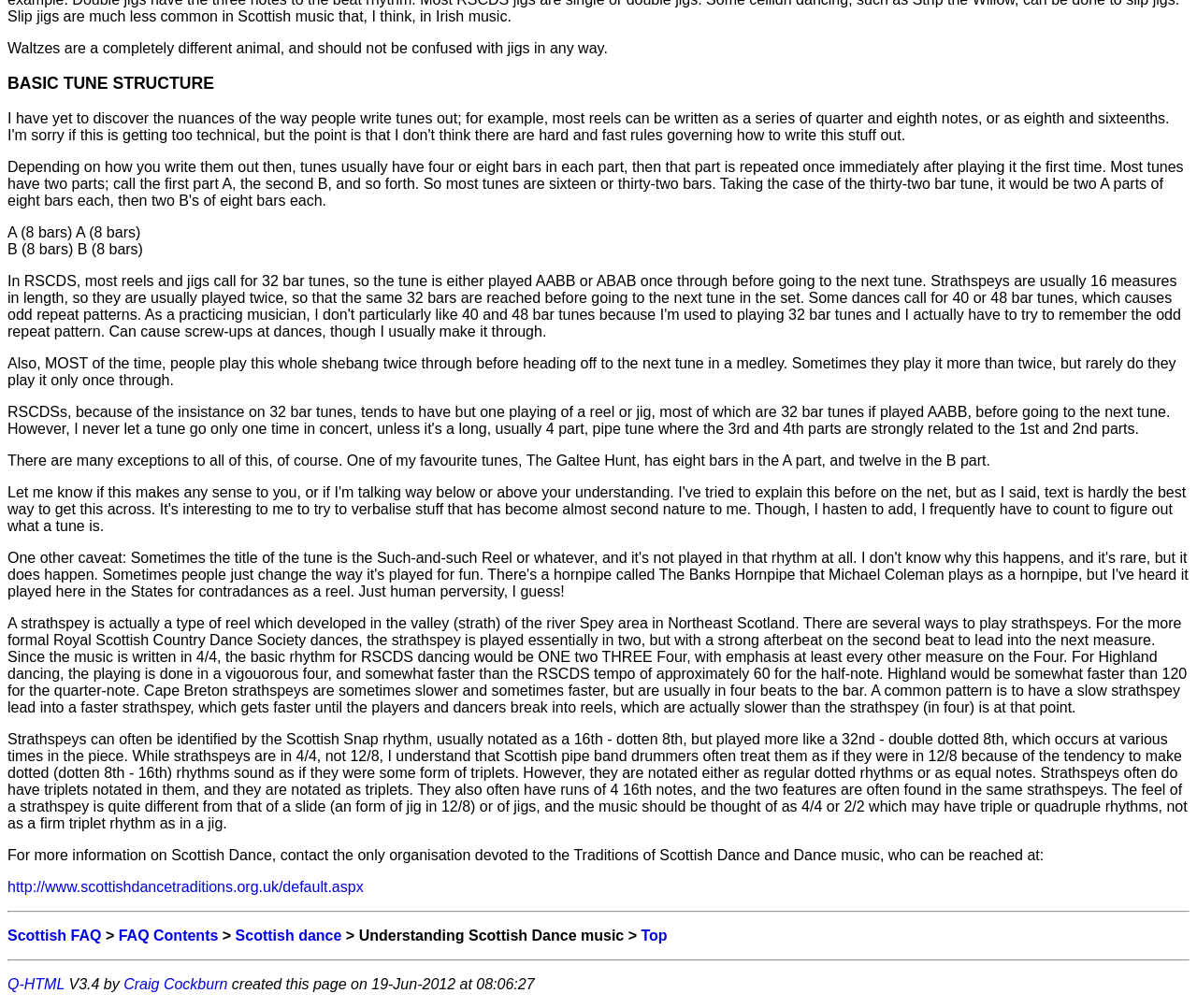What is the typical structure of a waltz?
Provide a detailed answer to the question using information from the image.

Based on the text, it is mentioned that a waltz typically follows a structure of A (8 bars) A (8 bars) B (8 bars) B (8 bars), which is a common pattern in waltz music.